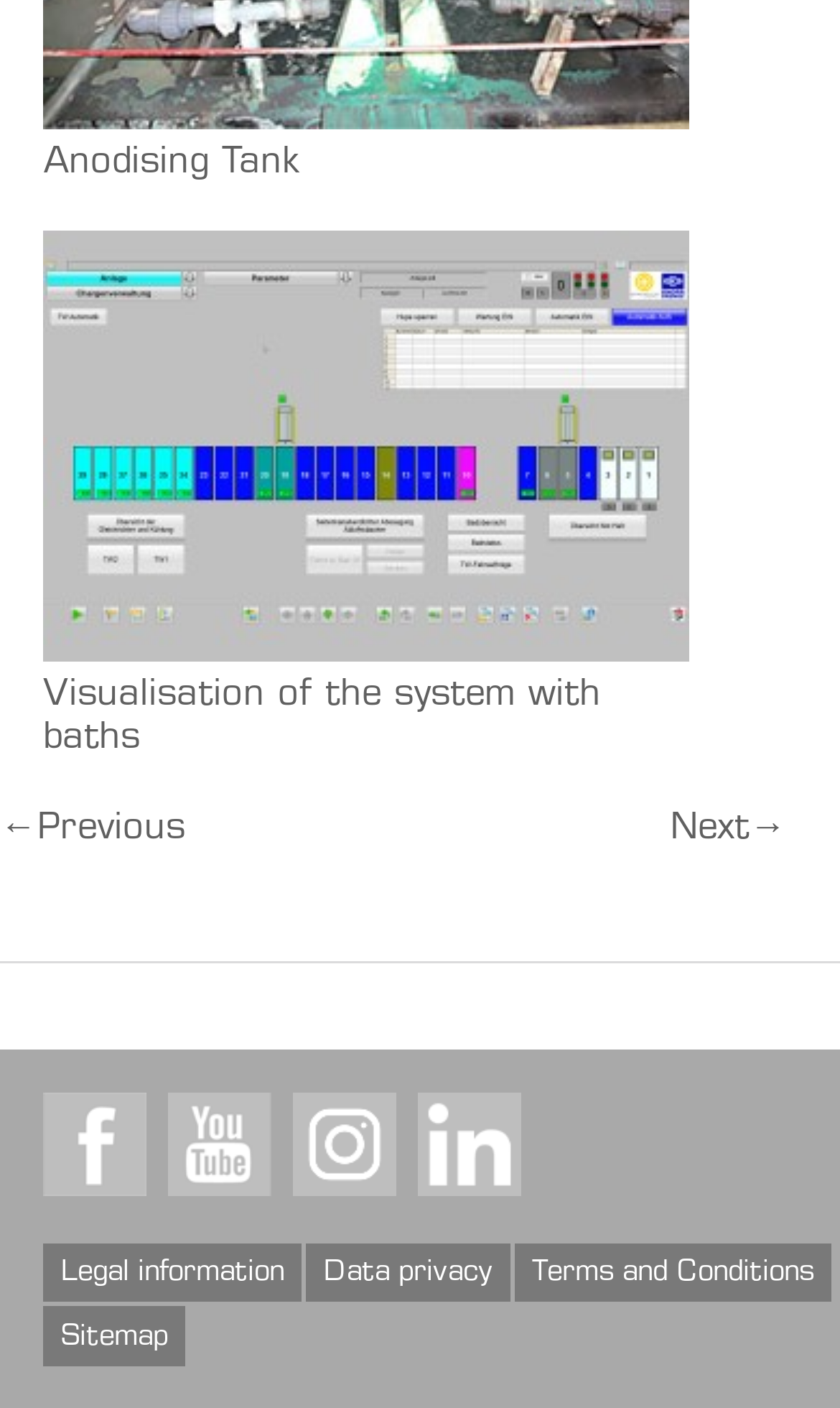Determine the bounding box coordinates of the clickable region to carry out the instruction: "View legal information".

[0.051, 0.882, 0.359, 0.925]